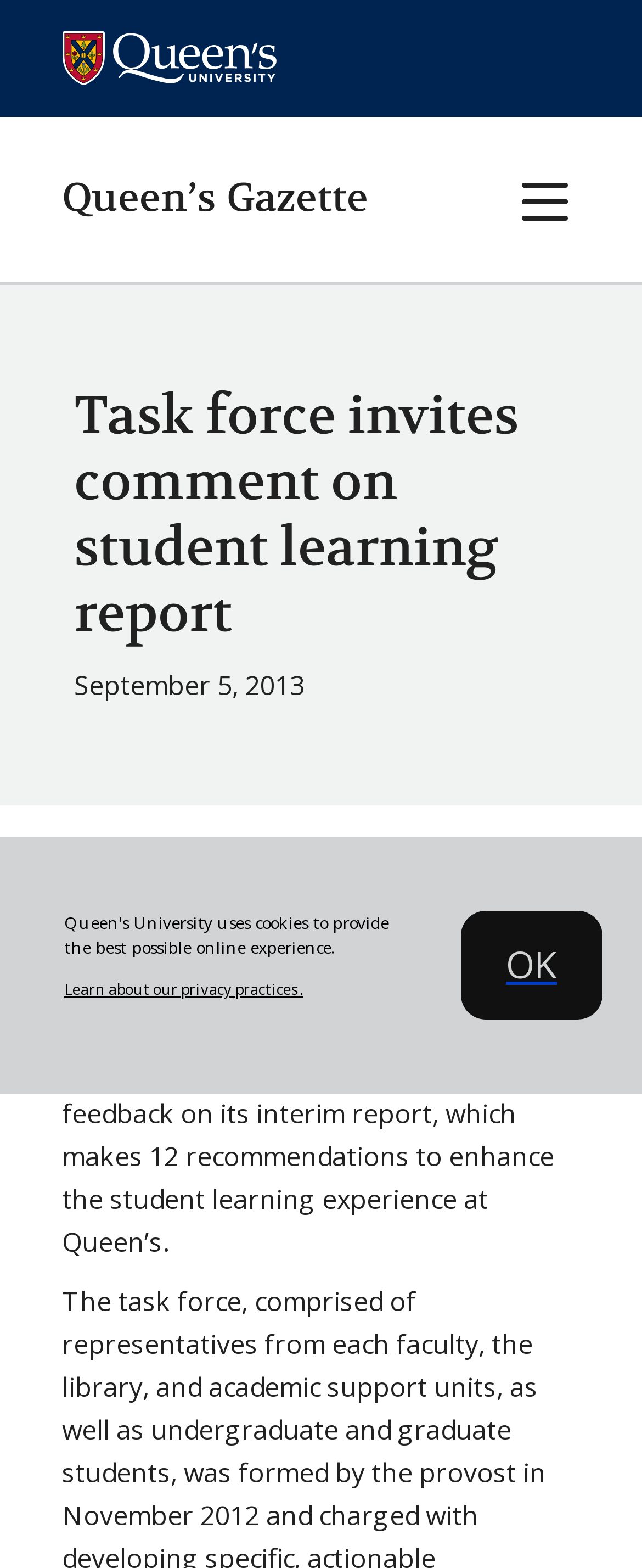Find the main header of the webpage and produce its text content.

Task force invites comment on student learning report